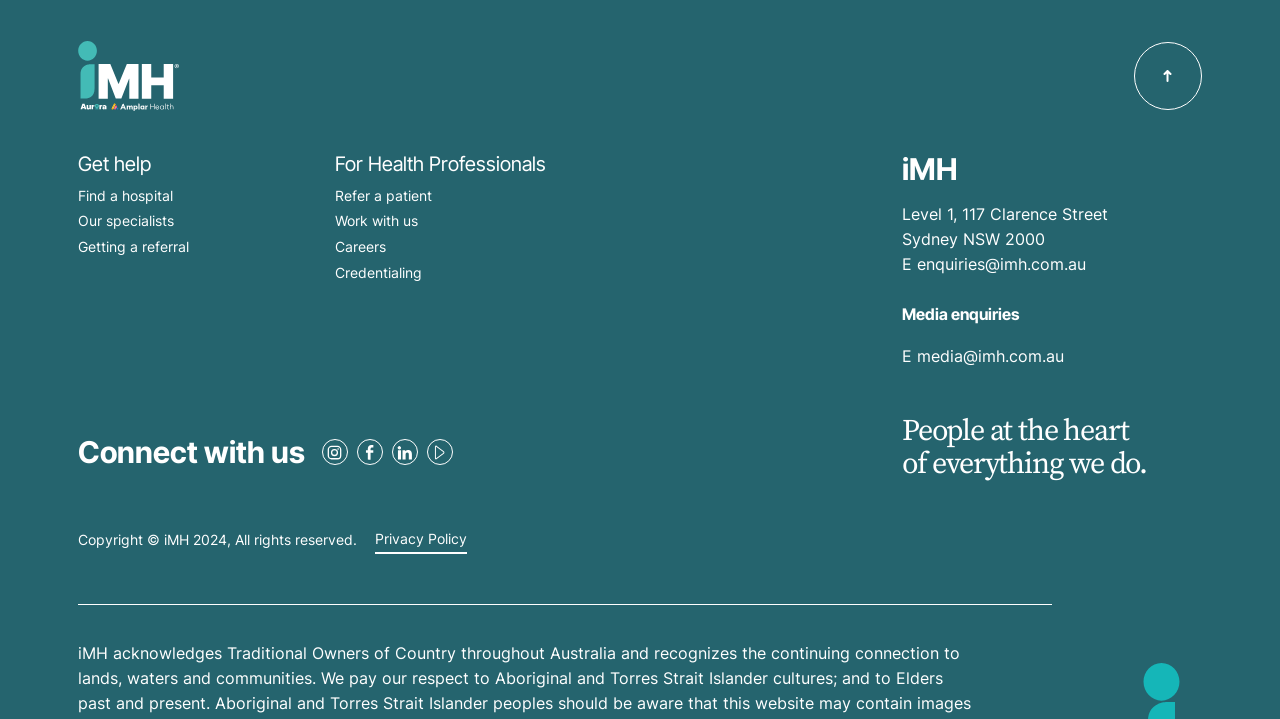What is the address of the organization?
Utilize the image to construct a detailed and well-explained answer.

The address of the organization can be found in the top-right corner of the webpage, which includes the street address, city, and postal code. By combining these elements, we can determine the full address of the organization.